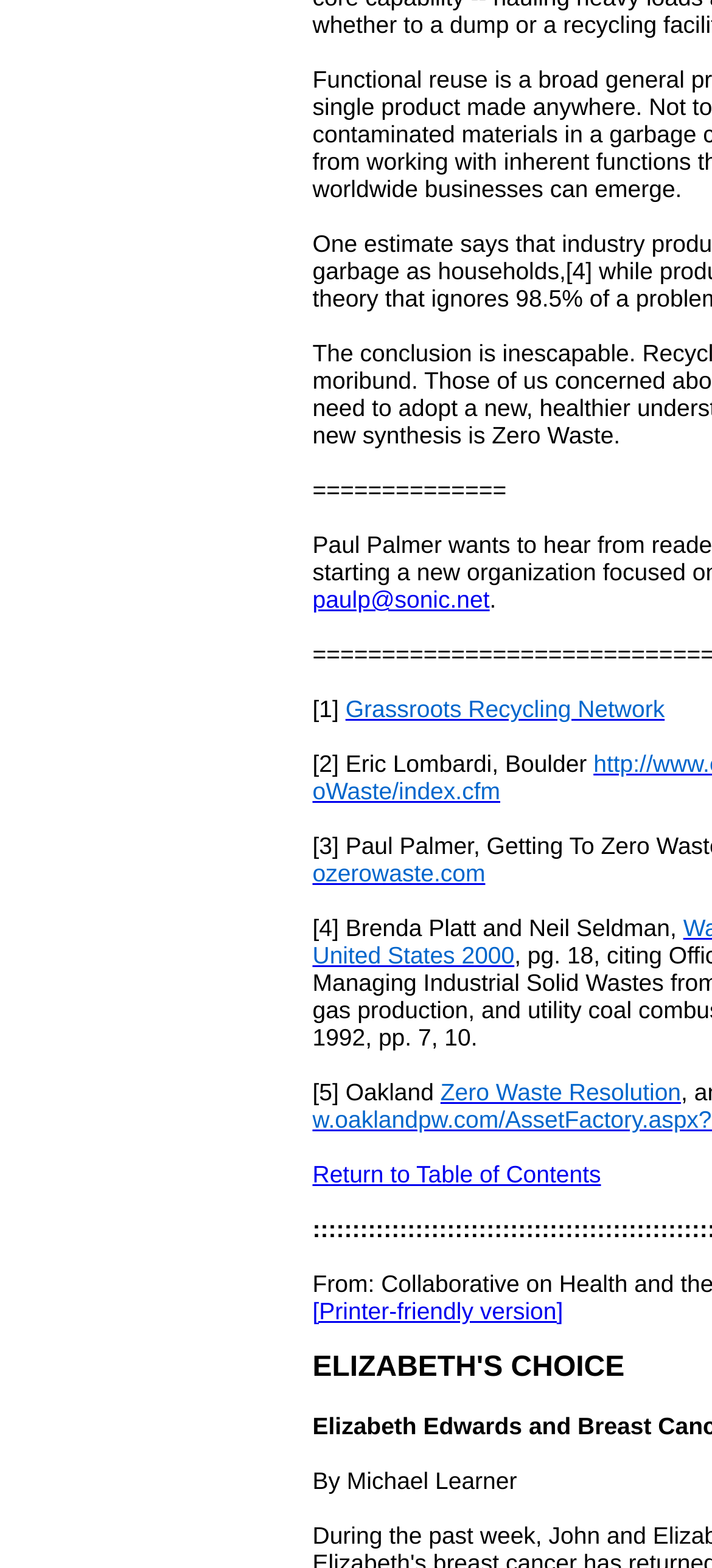Respond with a single word or phrase to the following question:
What is the purpose of the link at the bottom?

To return to Table of Contents